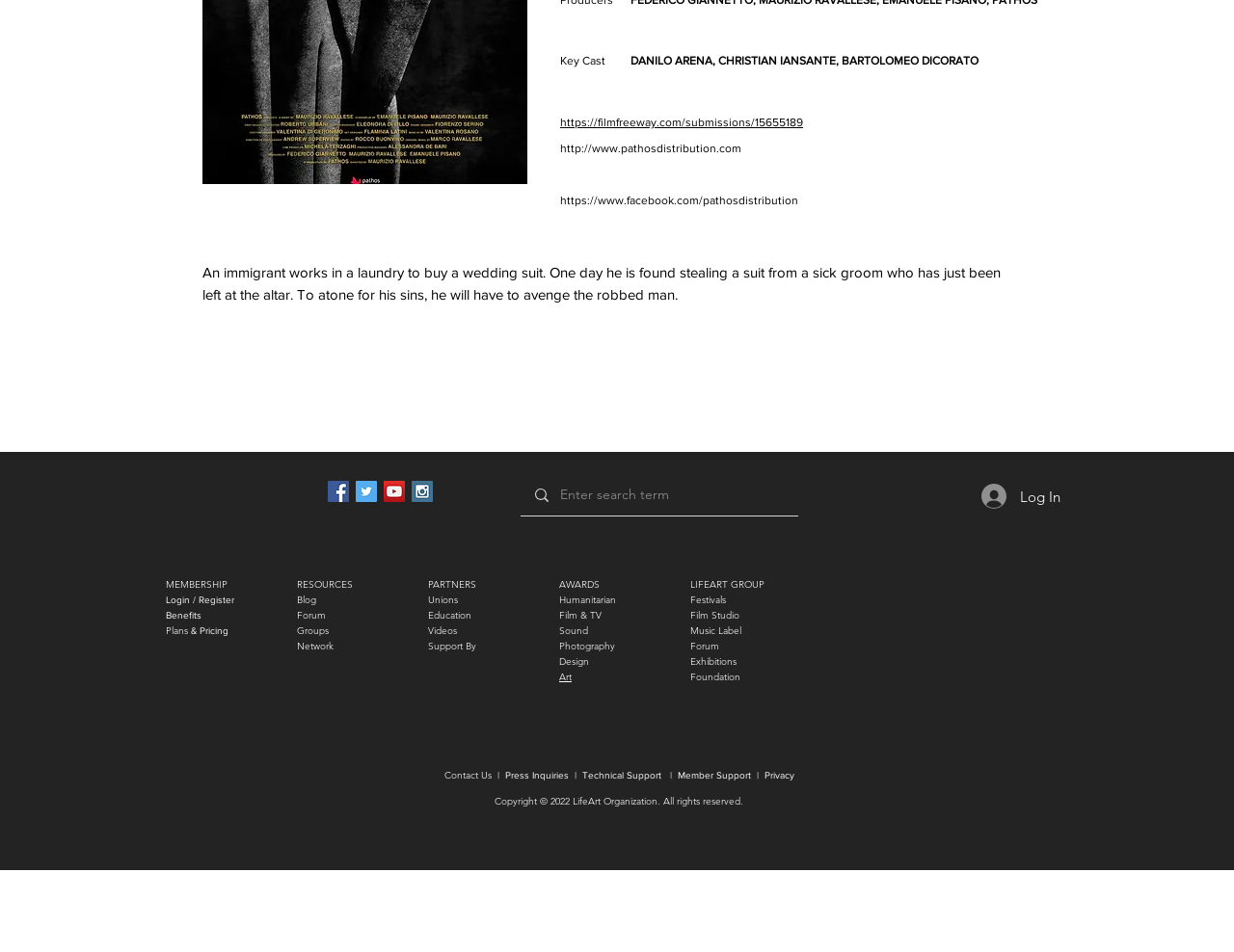Provide the bounding box coordinates of the HTML element this sentence describes: "Exhibitions". The bounding box coordinates consist of four float numbers between 0 and 1, i.e., [left, top, right, bottom].

[0.559, 0.69, 0.597, 0.701]